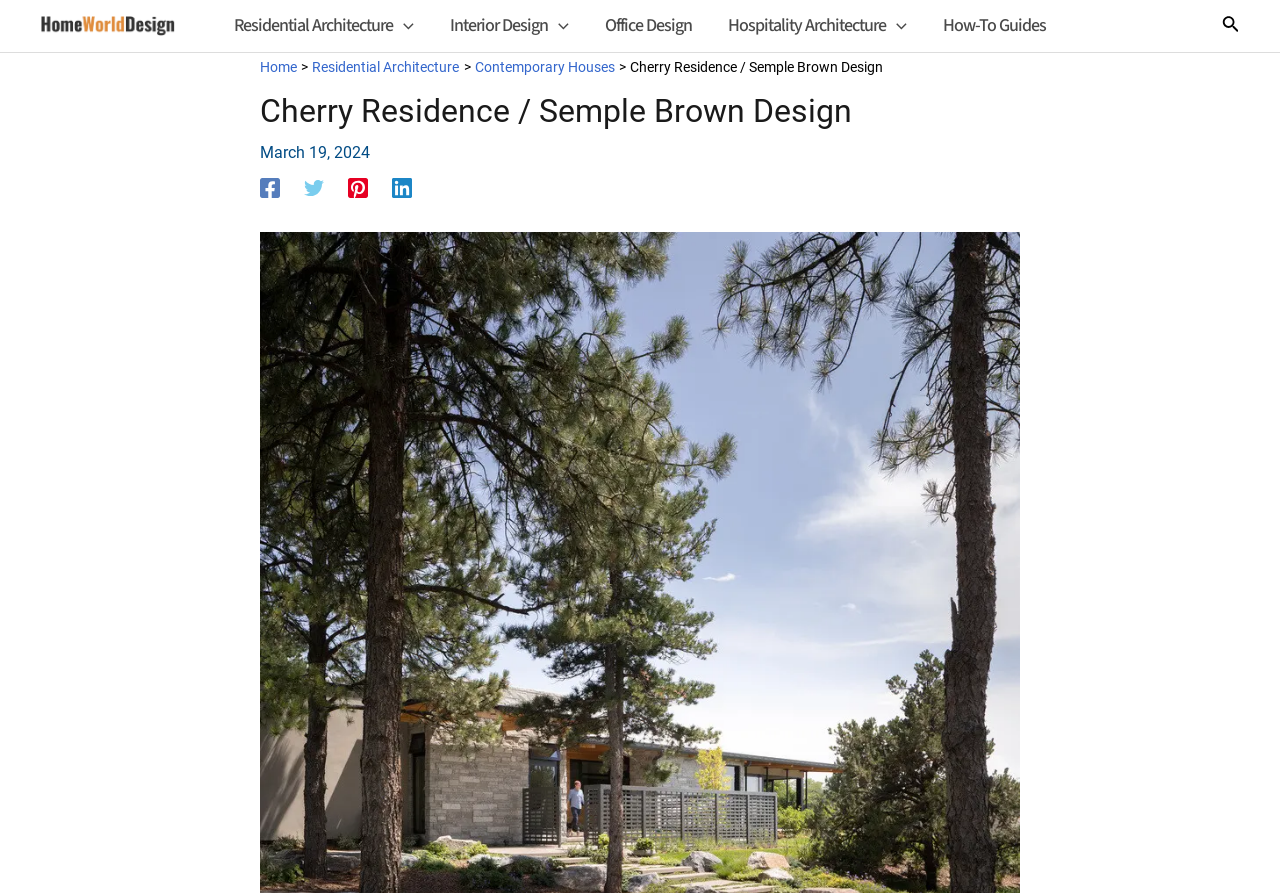Extract the main title from the webpage.

Cherry Residence / Semple Brown Design